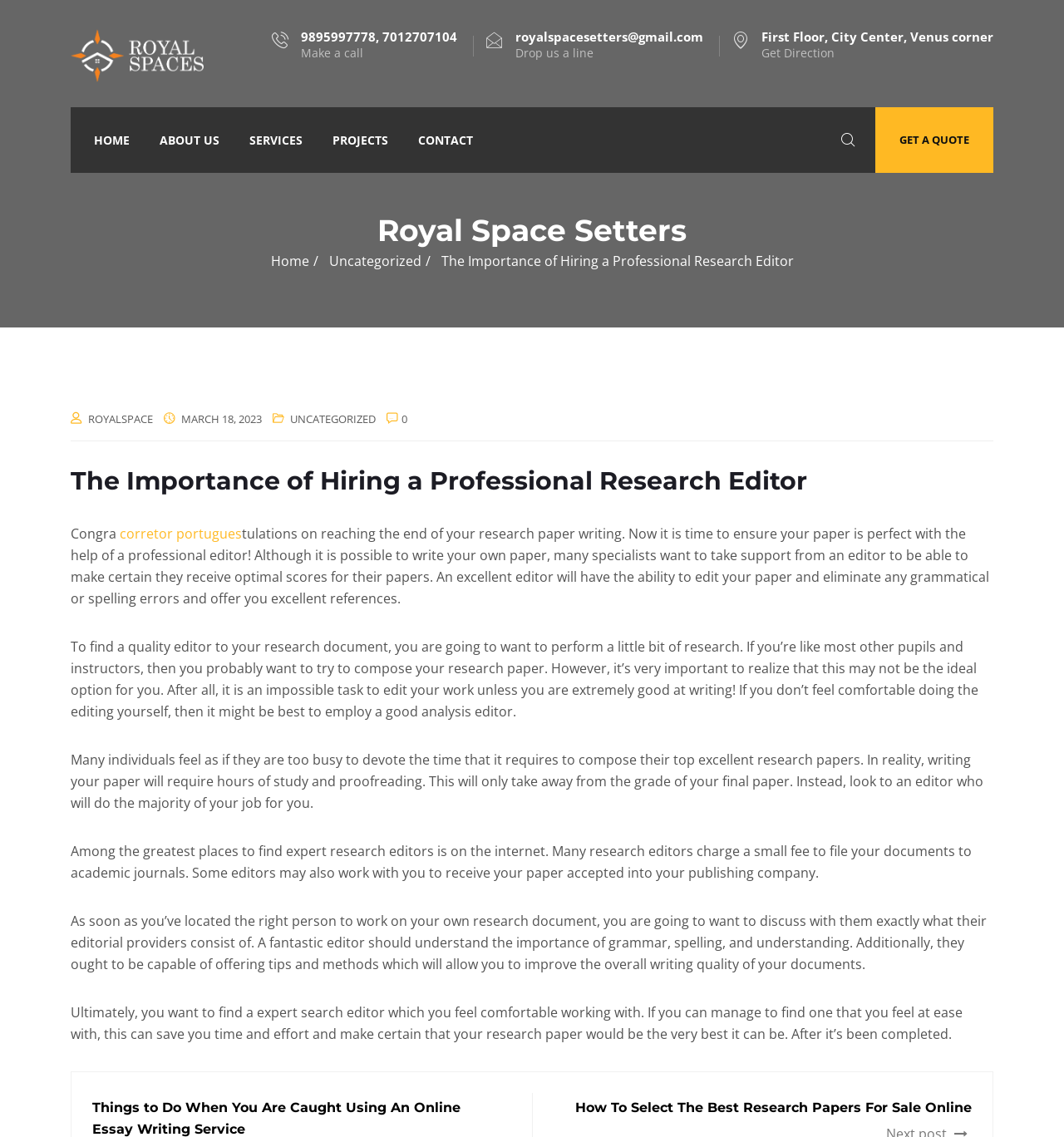Consider the image and give a detailed and elaborate answer to the question: 
What is the topic of the article on the webpage?

The topic of the article on the webpage is about the importance of hiring a professional research editor, and it discusses the benefits of hiring an editor to ensure that the research paper is perfect and error-free.